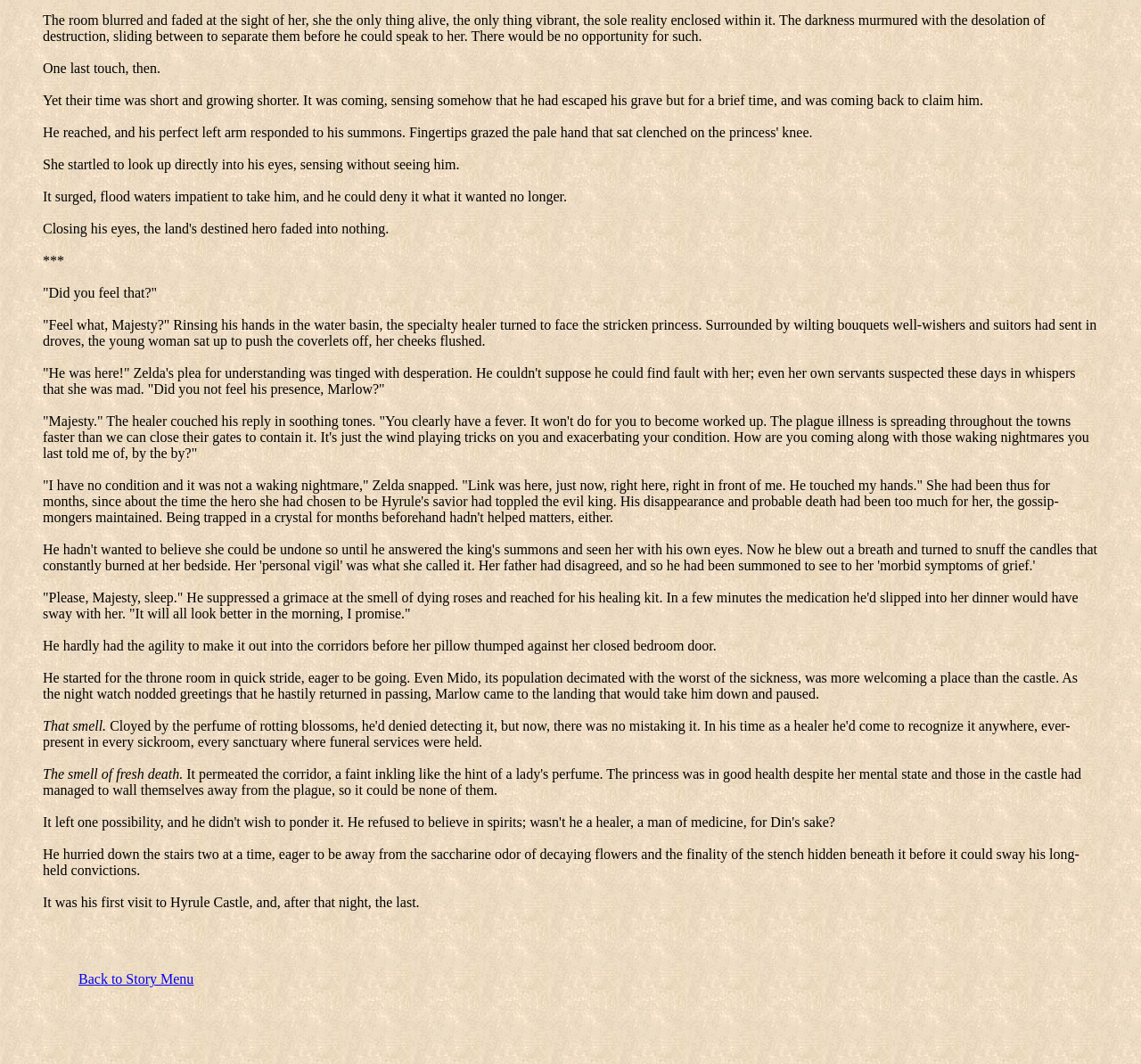Use the details in the image to answer the question thoroughly: 
What is the link at the bottom of the page?

The link at the bottom of the page is labeled as 'Back to Story Menu', which suggests that it leads to a menu of stories or a previous page.